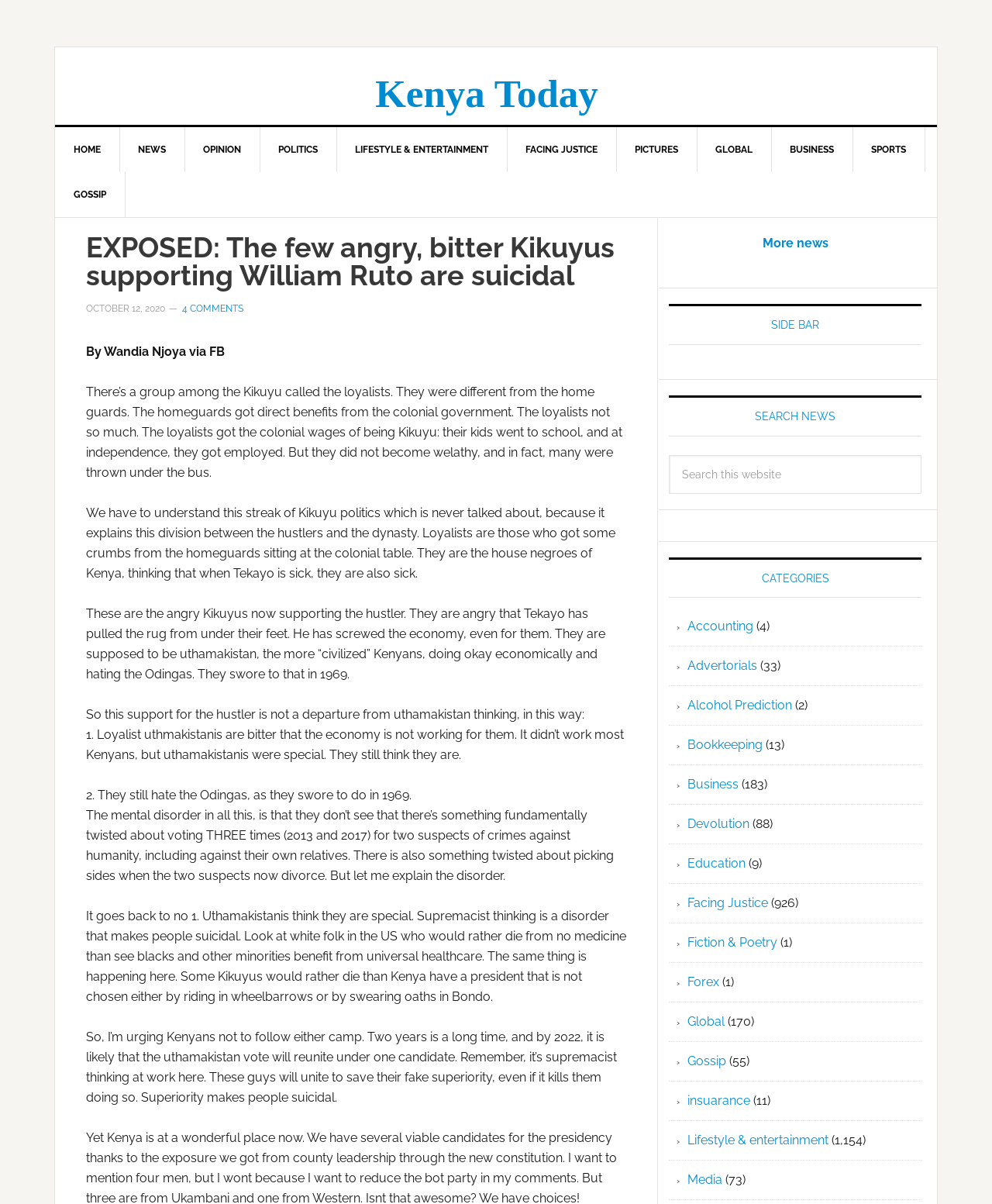Show the bounding box coordinates for the HTML element described as: "Pictures".

[0.621, 0.106, 0.703, 0.143]